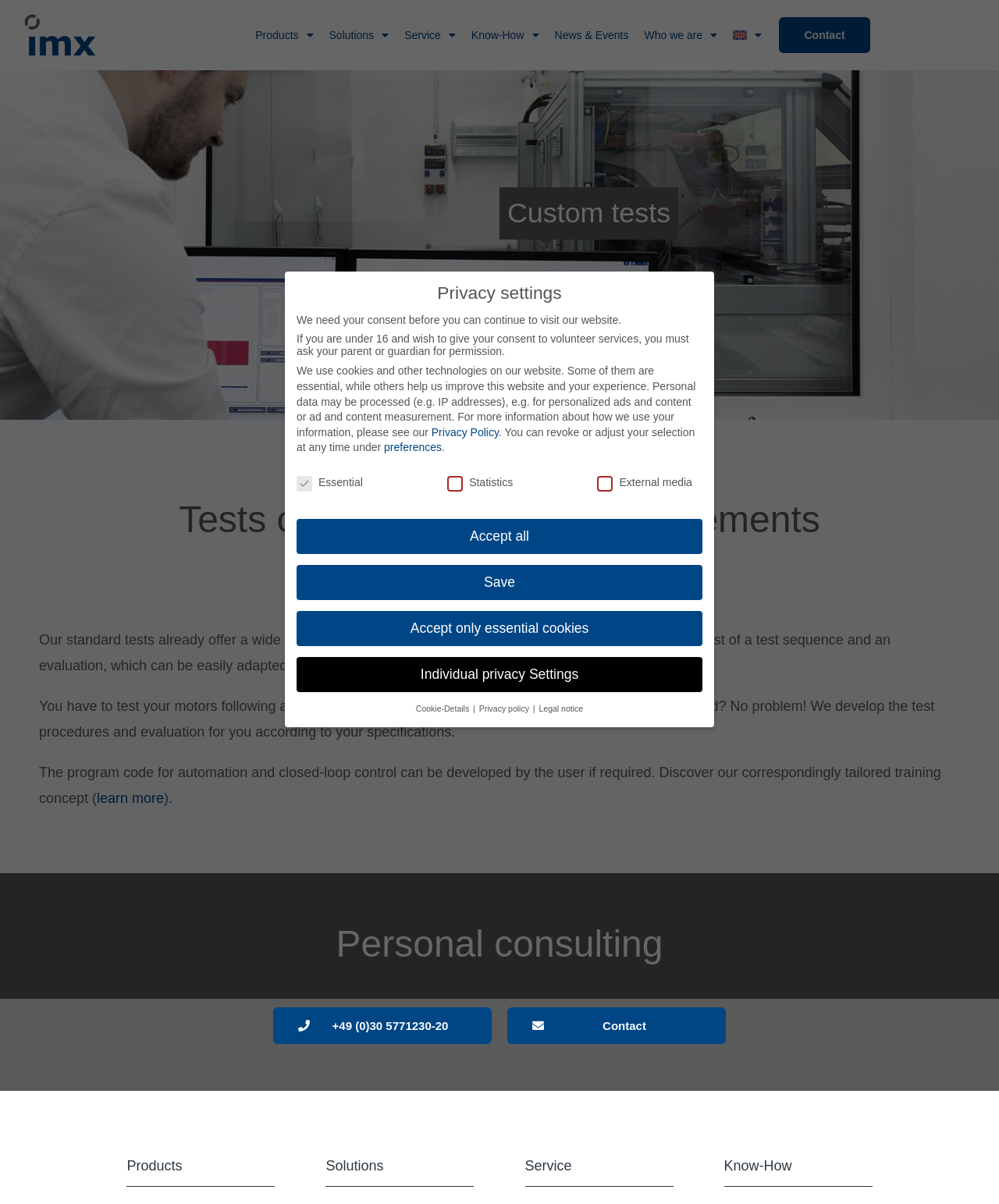Calculate the bounding box coordinates of the UI element given the description: "Accept only essential cookies".

[0.441, 0.738, 0.617, 0.765]